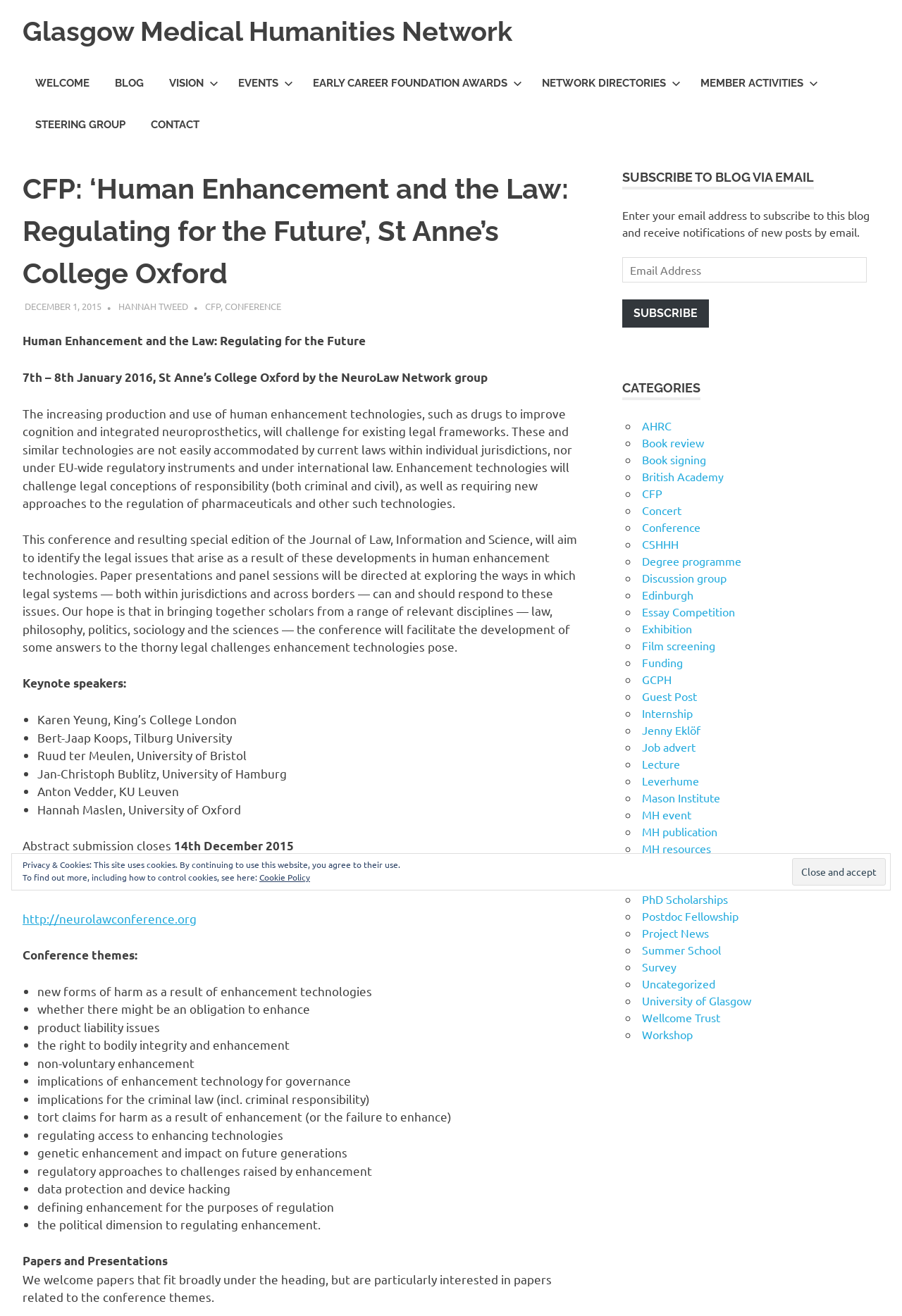How can I subscribe to the blog?
Refer to the screenshot and deliver a thorough answer to the question presented.

To subscribe to the blog, you need to enter your email address in the textbox and click the 'SUBSCRIBE' button, as indicated in the section 'SUBSCRIBE TO BLOG VIA EMAIL'.